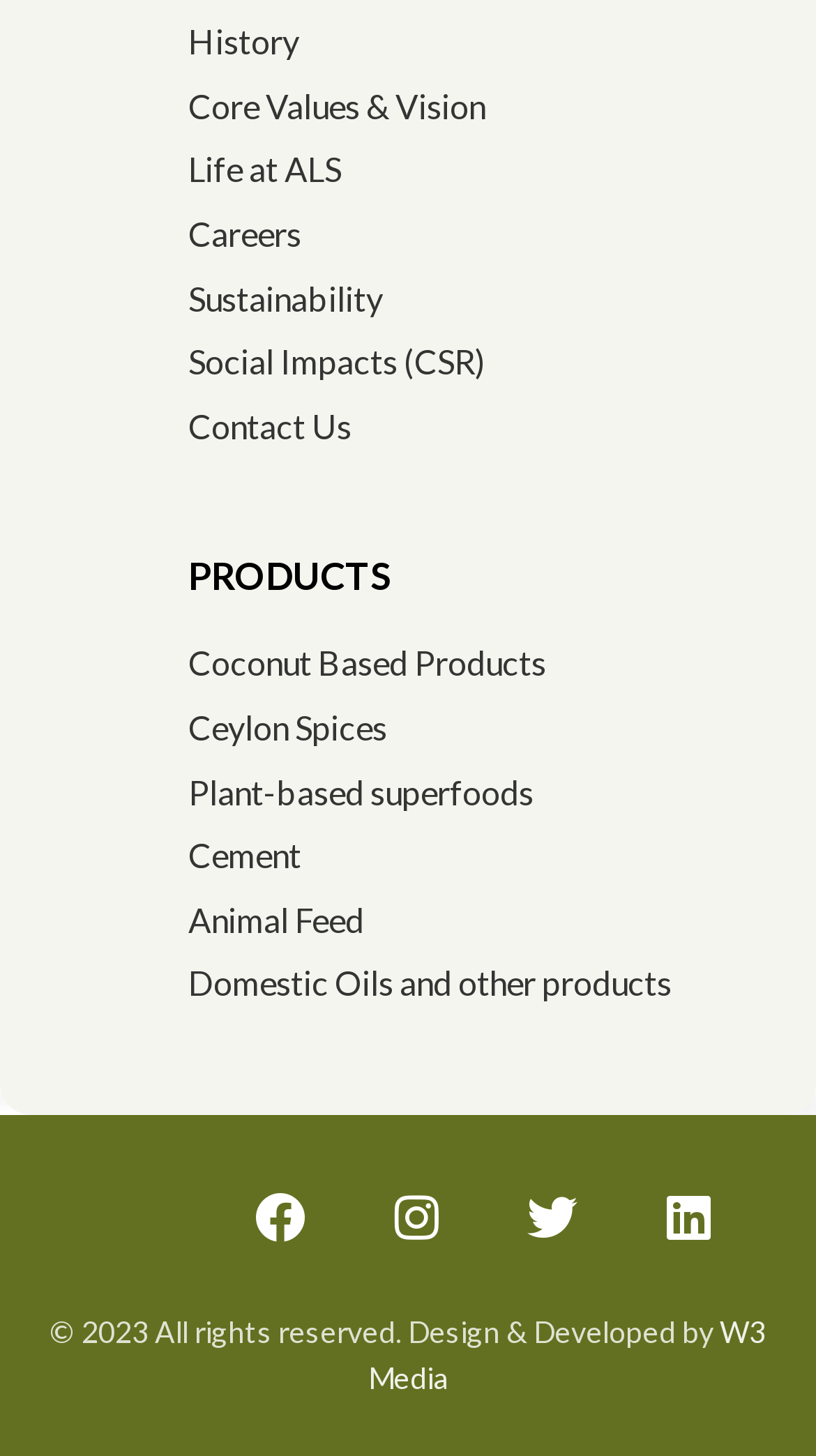Kindly determine the bounding box coordinates of the area that needs to be clicked to fulfill this instruction: "View company history".

[0.231, 0.01, 0.828, 0.047]